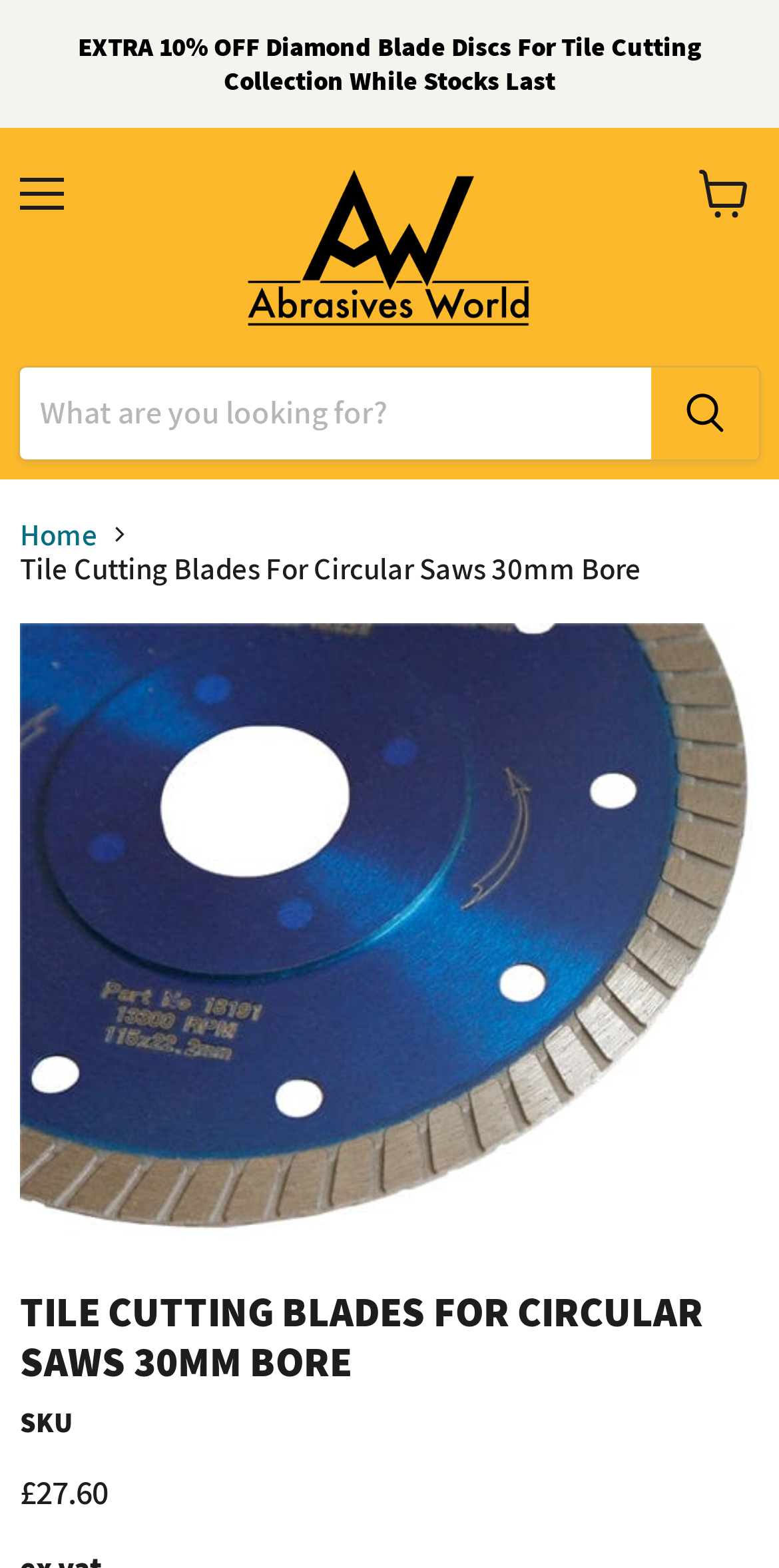Select the bounding box coordinates of the element I need to click to carry out the following instruction: "View cart".

[0.872, 0.096, 0.987, 0.152]